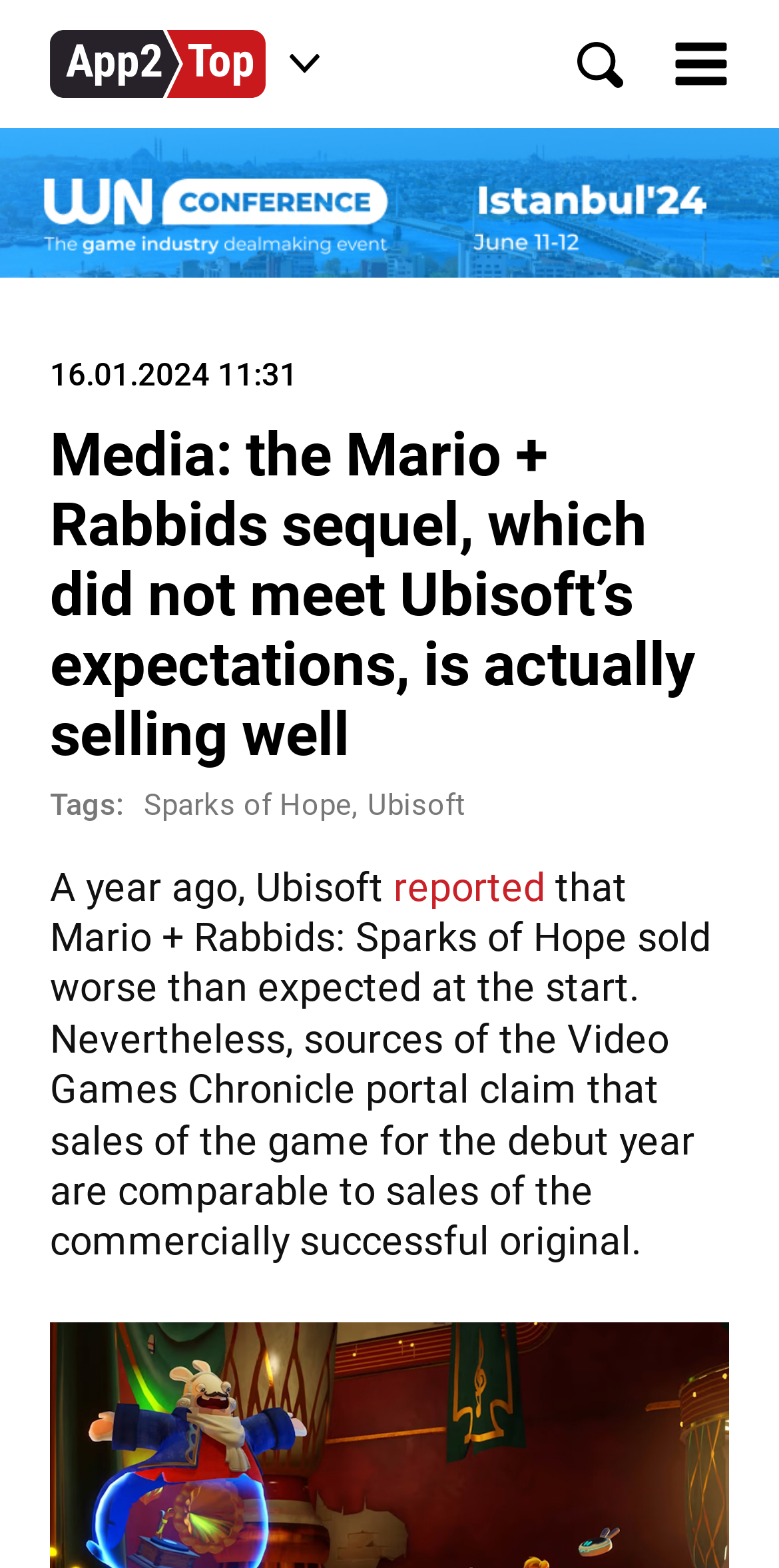What is the name of the game mentioned in the article?
Please respond to the question with a detailed and informative answer.

I found the name of the game by reading the text in the article, specifically the sentence that starts with 'A year ago, Ubisoft reported that Mario + Rabbids: Sparks of Hope sold worse than expected at the start.'